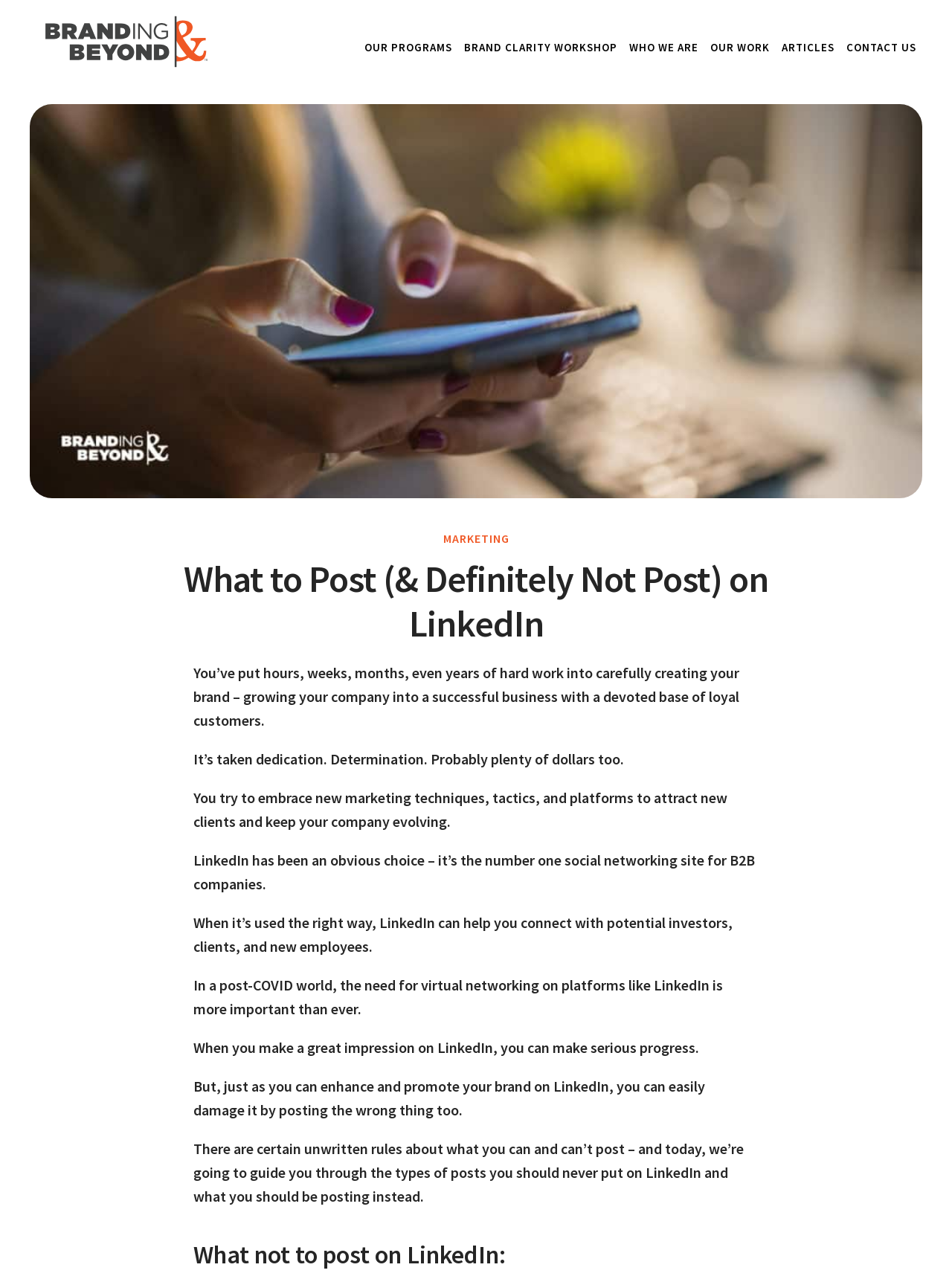Kindly determine the bounding box coordinates for the clickable area to achieve the given instruction: "contact us through CONTACT US page".

[0.883, 0.032, 0.969, 0.04]